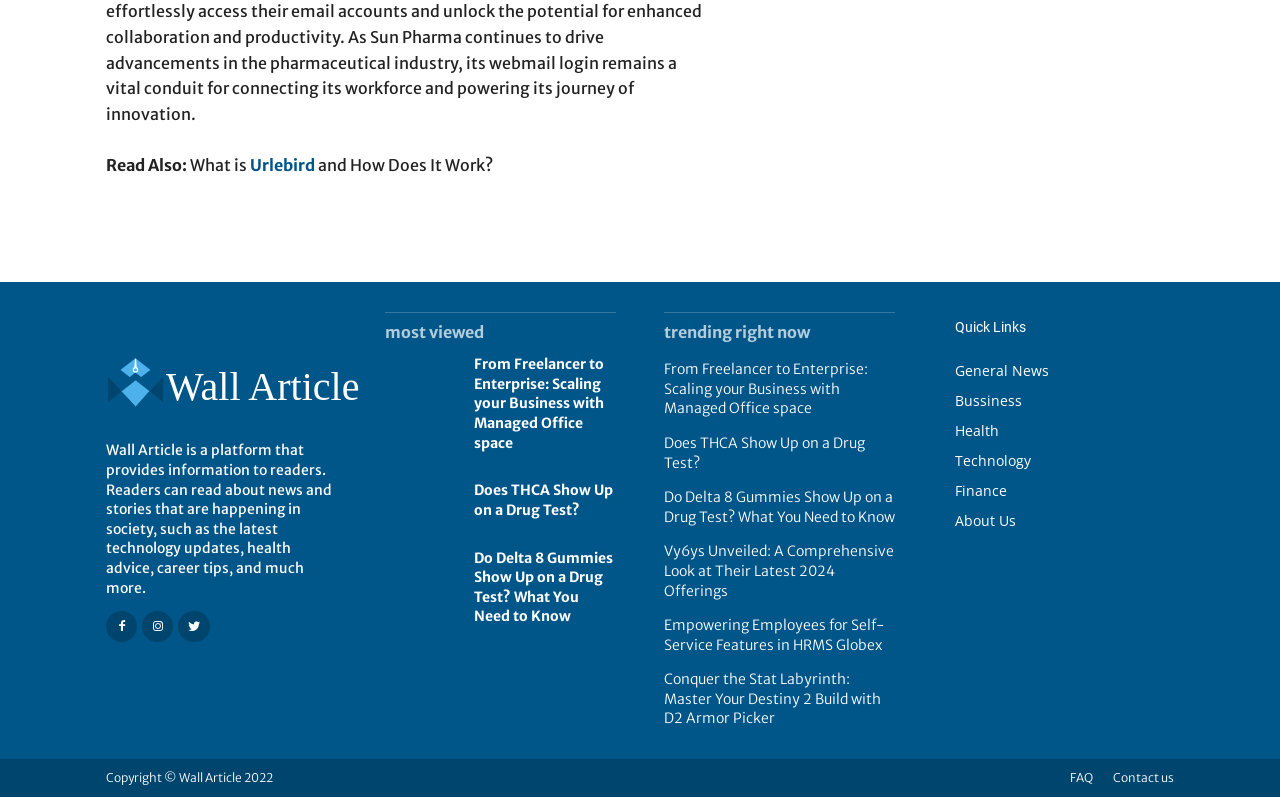Determine the bounding box coordinates of the section to be clicked to follow the instruction: "Contact us". The coordinates should be given as four float numbers between 0 and 1, formatted as [left, top, right, bottom].

[0.87, 0.966, 0.917, 0.985]